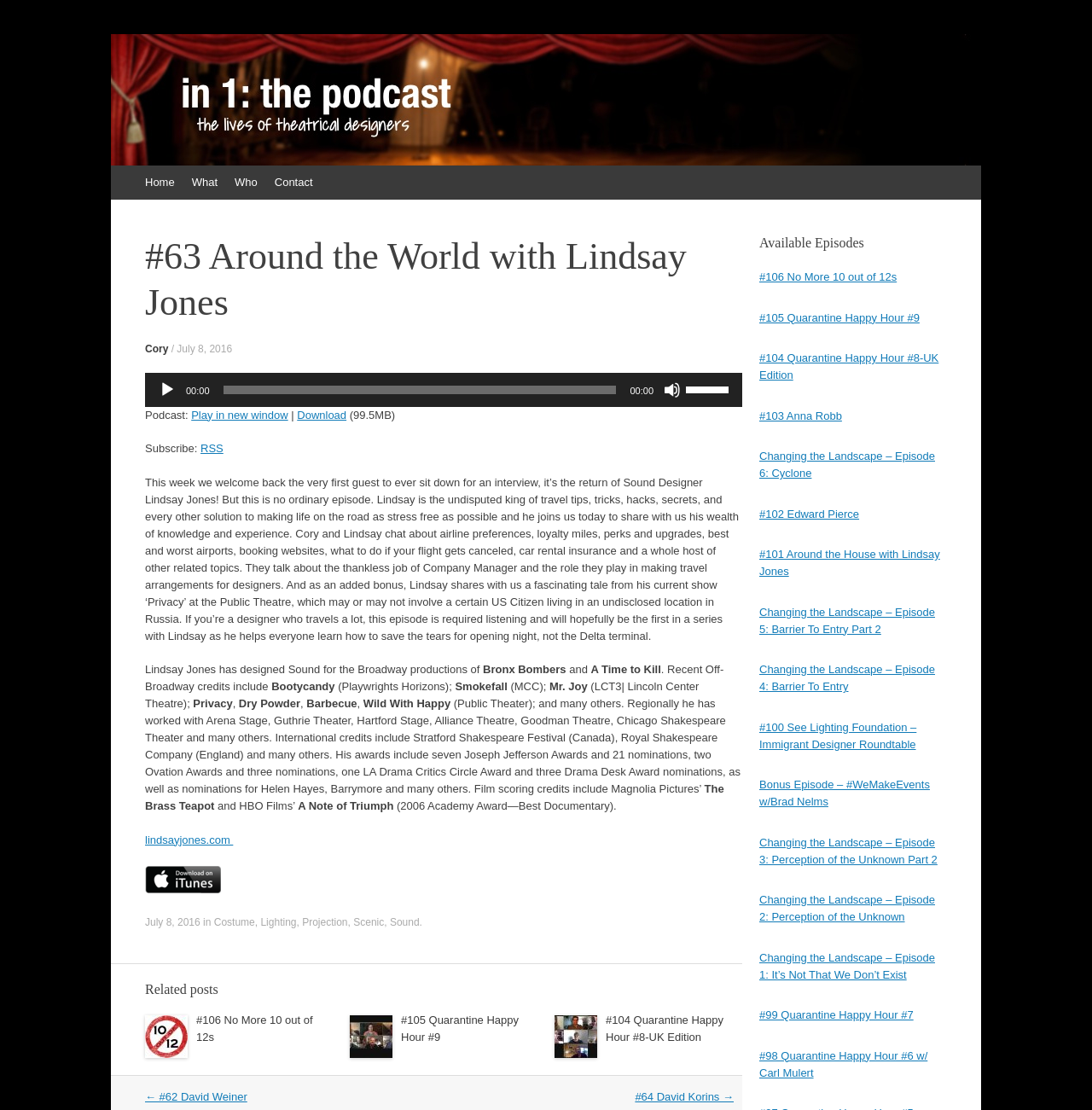Find the bounding box coordinates of the element to click in order to complete this instruction: "Visit Lindsay Jones' website". The bounding box coordinates must be four float numbers between 0 and 1, denoted as [left, top, right, bottom].

[0.133, 0.751, 0.214, 0.762]